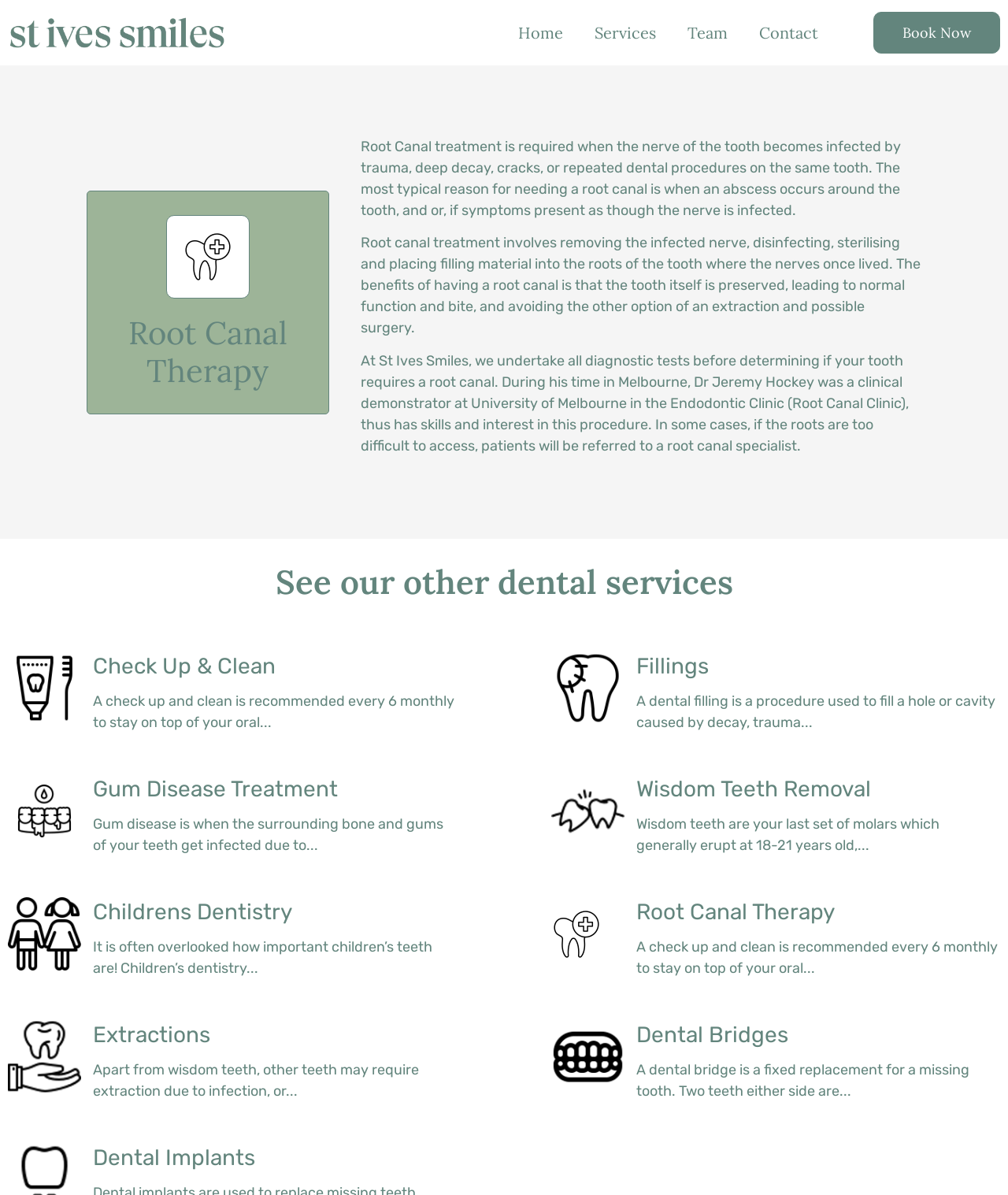Please identify the bounding box coordinates of the element that needs to be clicked to perform the following instruction: "Read about Root Canal Therapy".

[0.358, 0.115, 0.894, 0.183]